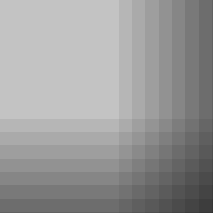What colors are used in the image's aesthetic?
Provide a detailed and well-explained answer to the question.

The caption specifically mentions layered shades of gray and subtle gradients, indicating a monochromatic color scheme with varying shades of gray.